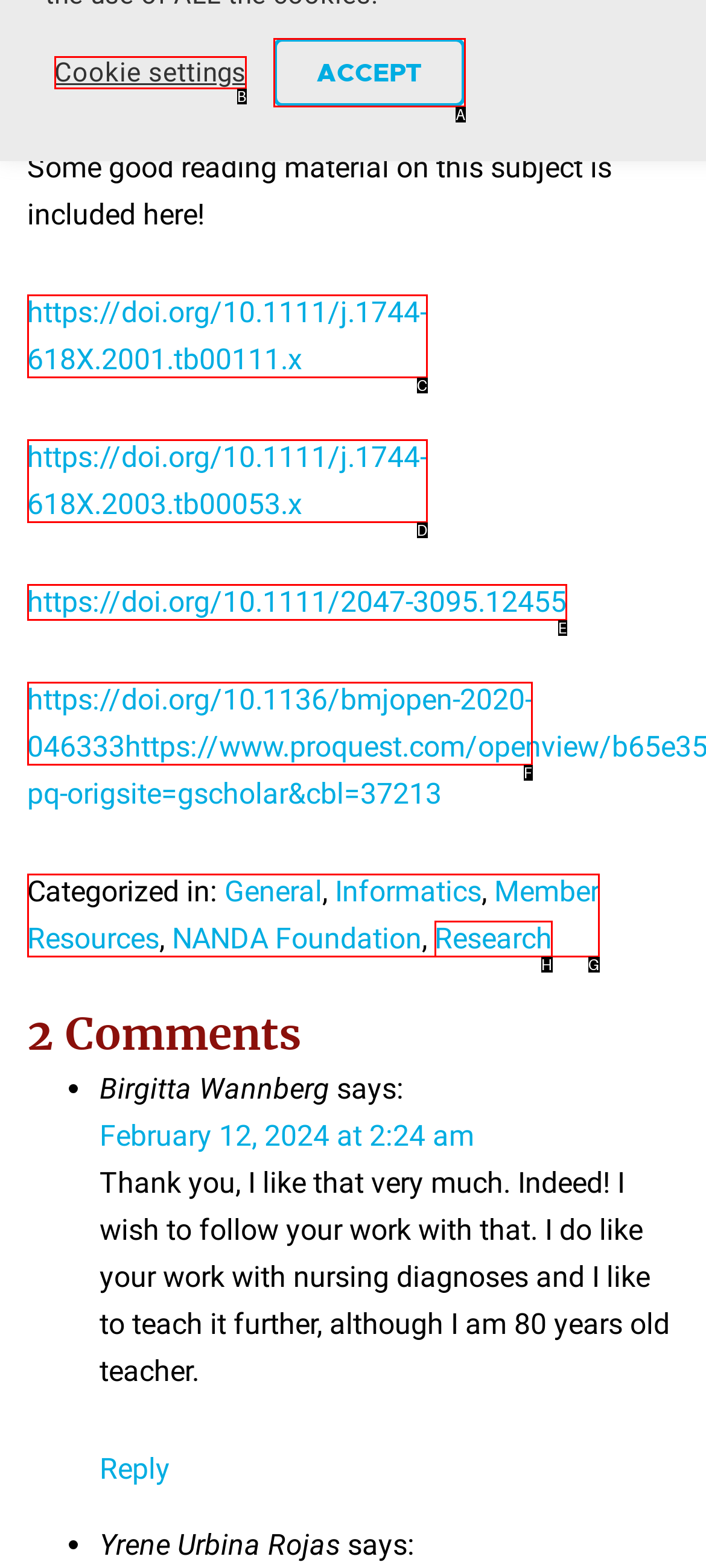Determine which HTML element best fits the description: Cookie Policy
Answer directly with the letter of the matching option from the available choices.

None